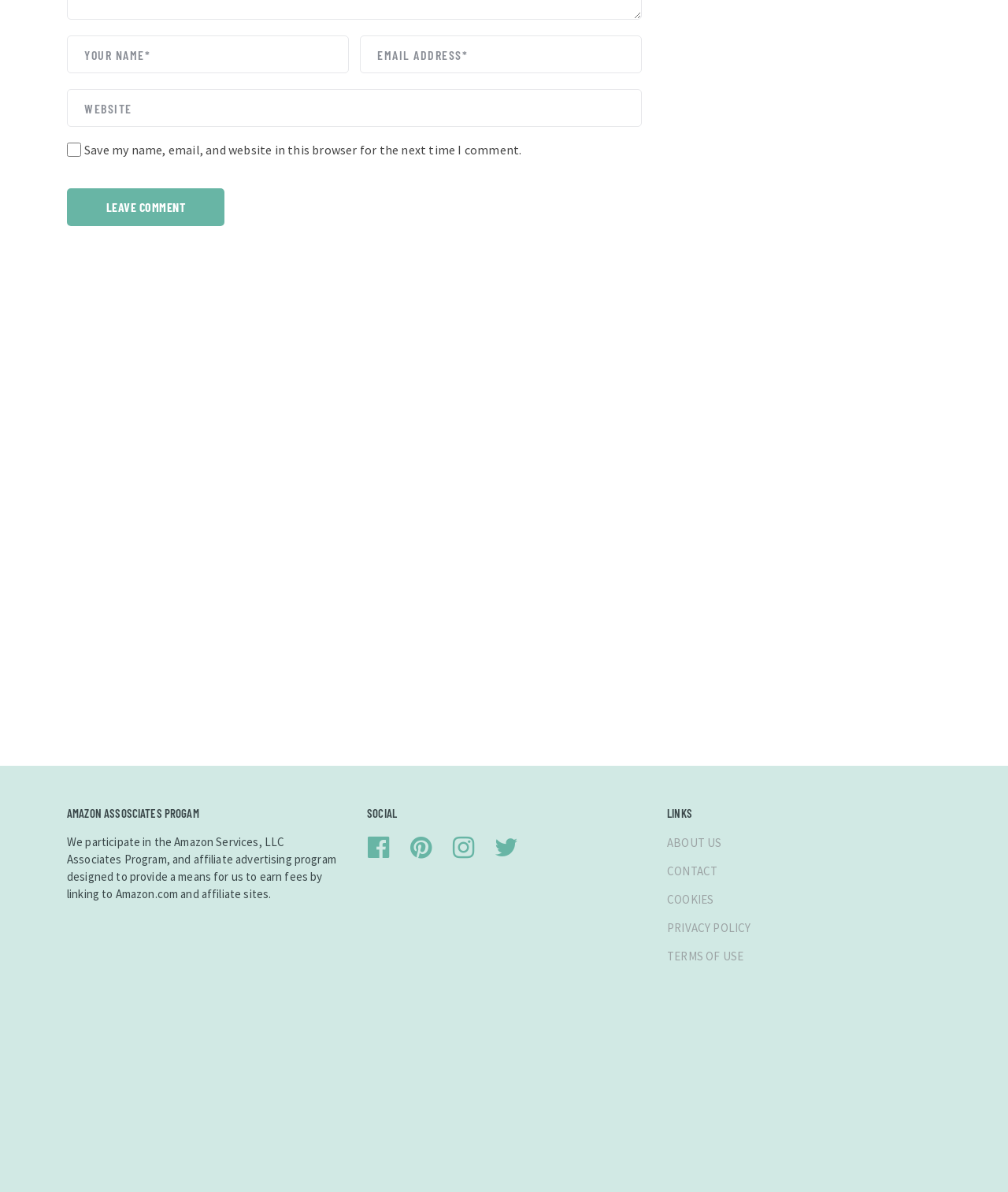Please determine the bounding box coordinates of the element's region to click in order to carry out the following instruction: "View the image of 'Railing Bar Holder 12-42.4mm'". The coordinates should be four float numbers between 0 and 1, i.e., [left, top, right, bottom].

None